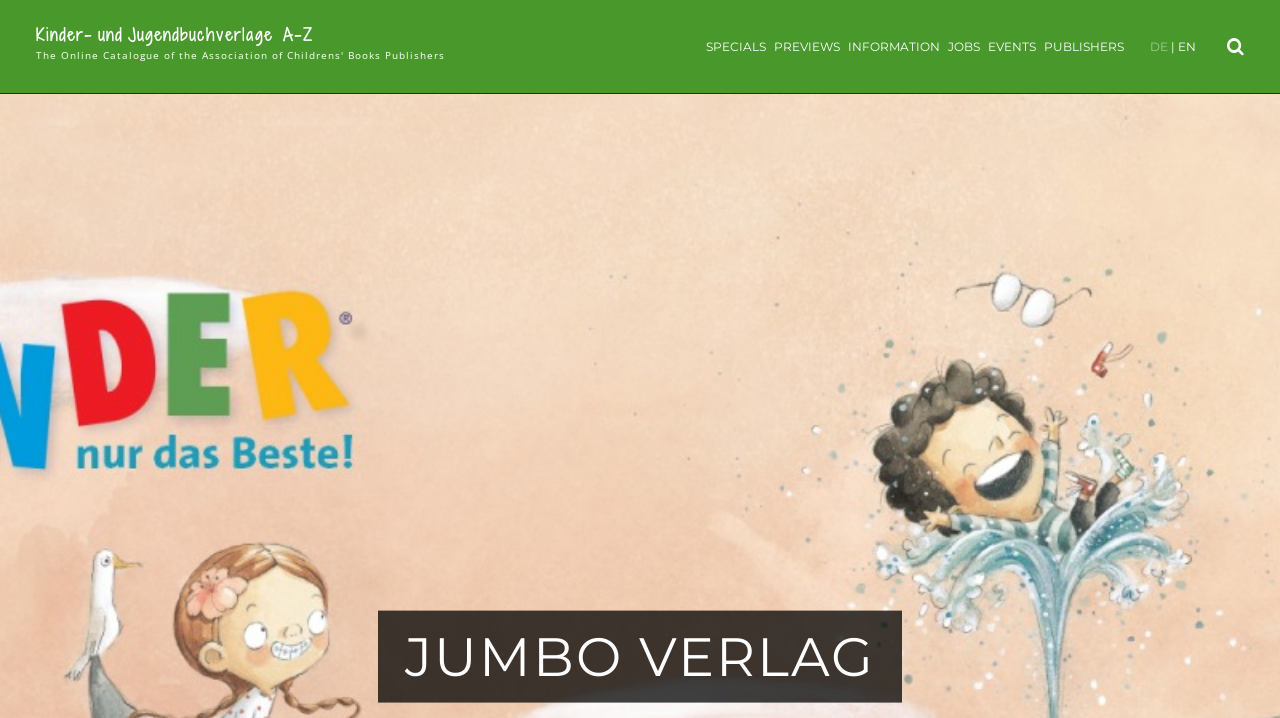Show the bounding box coordinates of the element that should be clicked to complete the task: "Explore PUBLISHERS".

[0.816, 0.052, 0.878, 0.079]